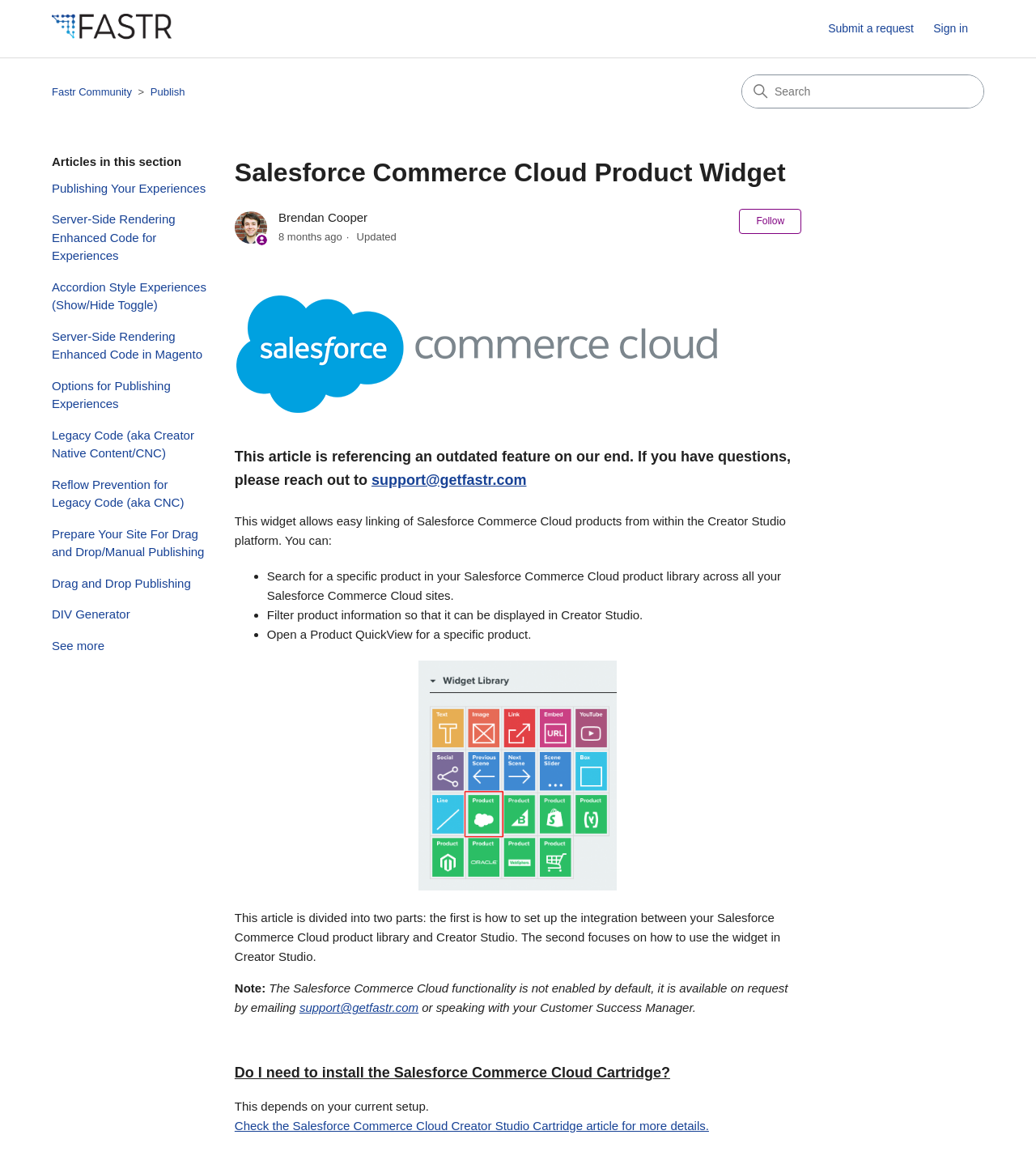Find the bounding box coordinates for the HTML element specified by: "Accordion Style Experiences (Show/Hide Toggle)".

[0.05, 0.241, 0.203, 0.272]